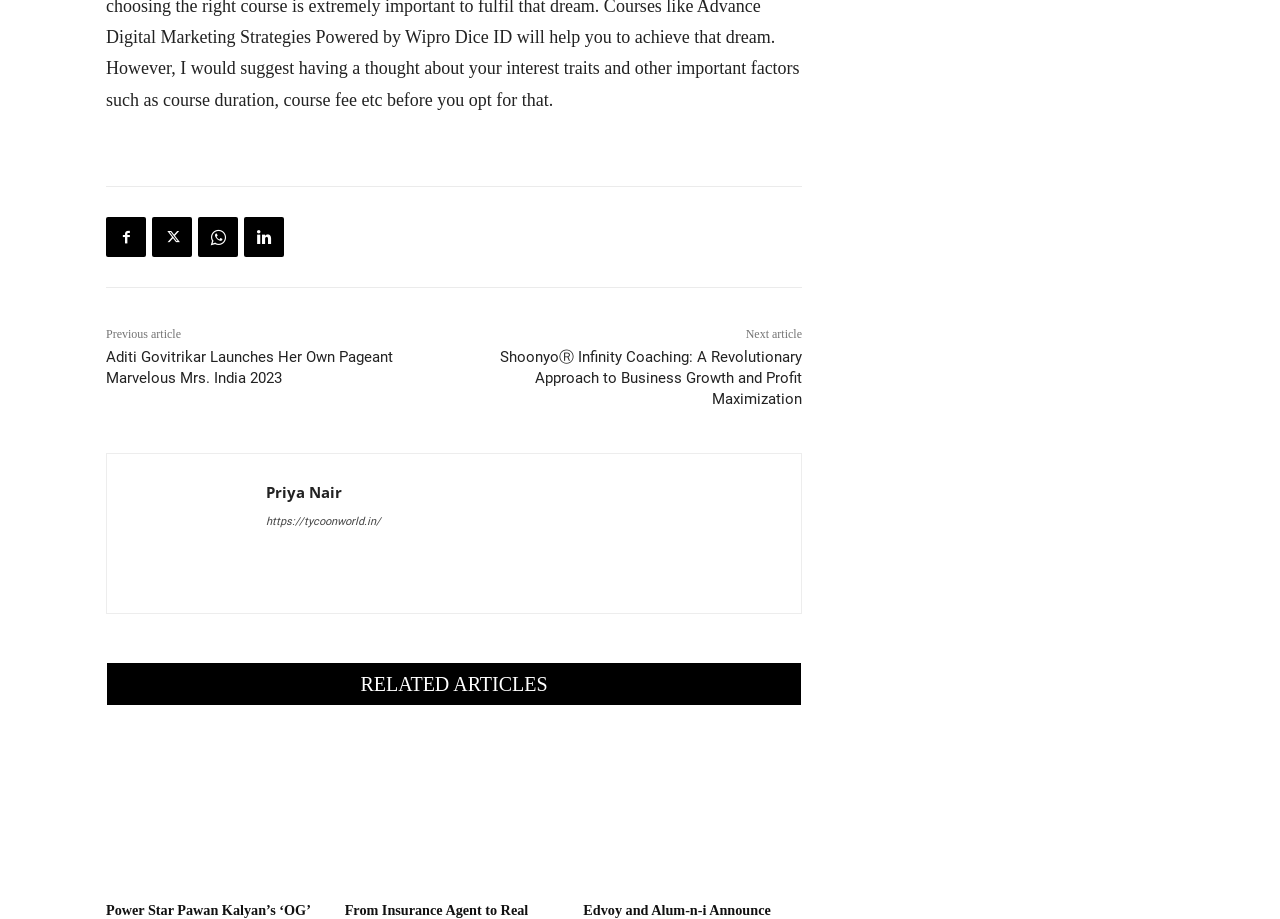Specify the bounding box coordinates of the element's region that should be clicked to achieve the following instruction: "Click on the previous article". The bounding box coordinates consist of four float numbers between 0 and 1, in the format [left, top, right, bottom].

[0.083, 0.356, 0.141, 0.371]